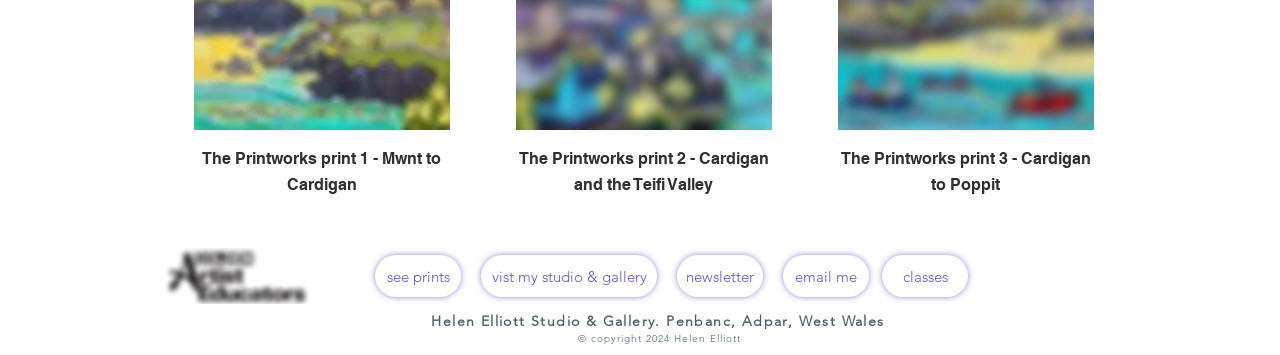Highlight the bounding box coordinates of the region I should click on to meet the following instruction: "see prints".

[0.293, 0.719, 0.36, 0.838]